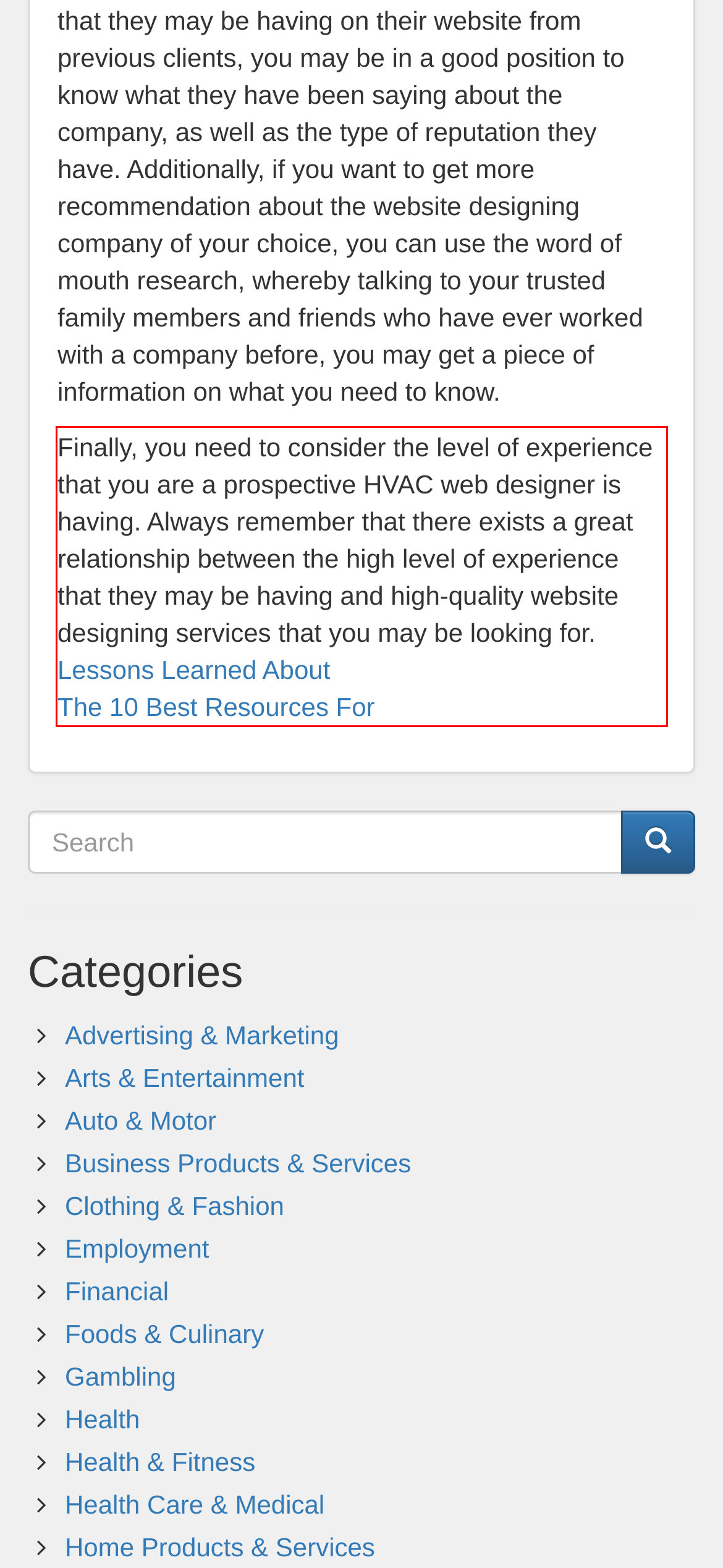With the given screenshot of a webpage, locate the red rectangle bounding box and extract the text content using OCR.

Finally, you need to consider the level of experience that you are a prospective HVAC web designer is having. Always remember that there exists a great relationship between the high level of experience that they may be having and high-quality website designing services that you may be looking for. Lessons Learned About The 10 Best Resources For